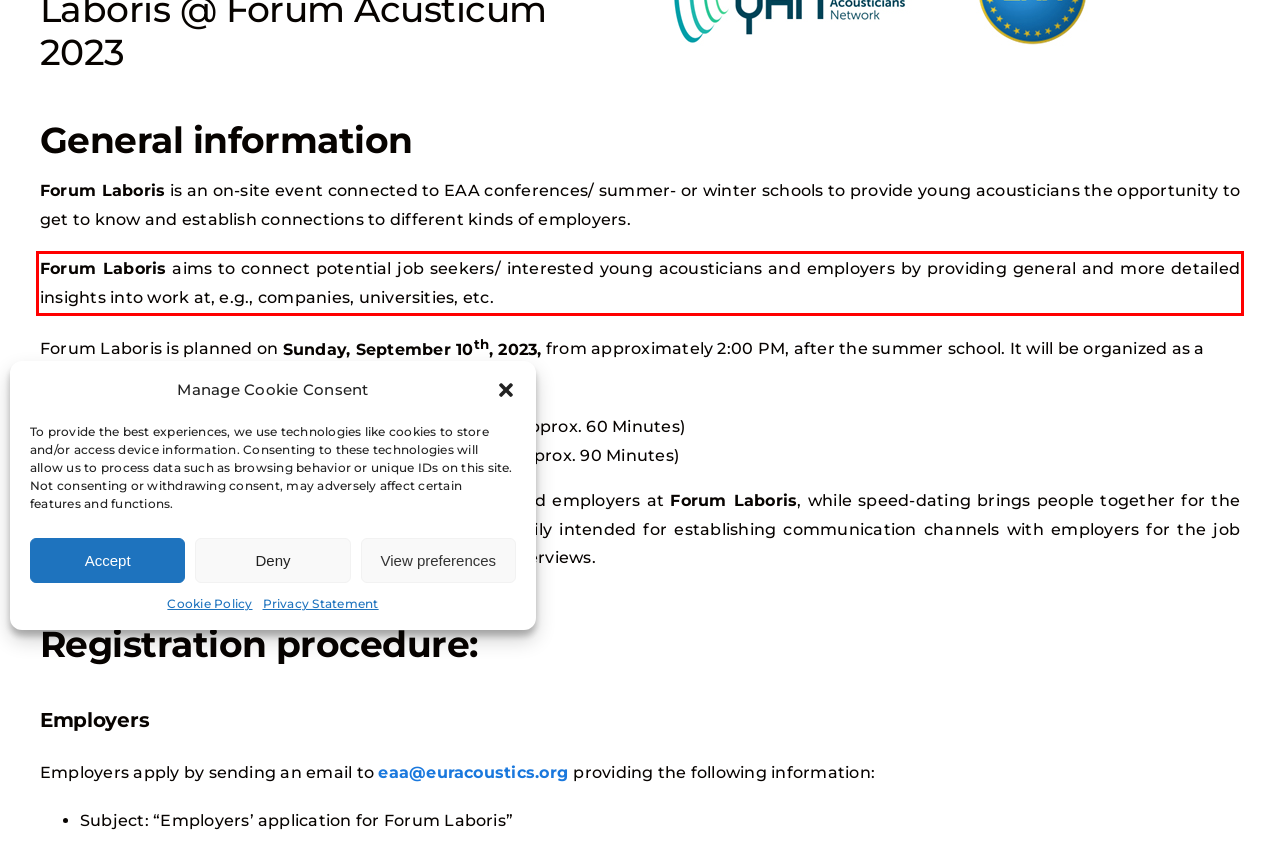You are given a screenshot showing a webpage with a red bounding box. Perform OCR to capture the text within the red bounding box.

Forum Laboris aims to connect potential job seekers/ interested young acousticians and employers by providing general and more detailed insights into work at, e.g., companies, universities, etc.